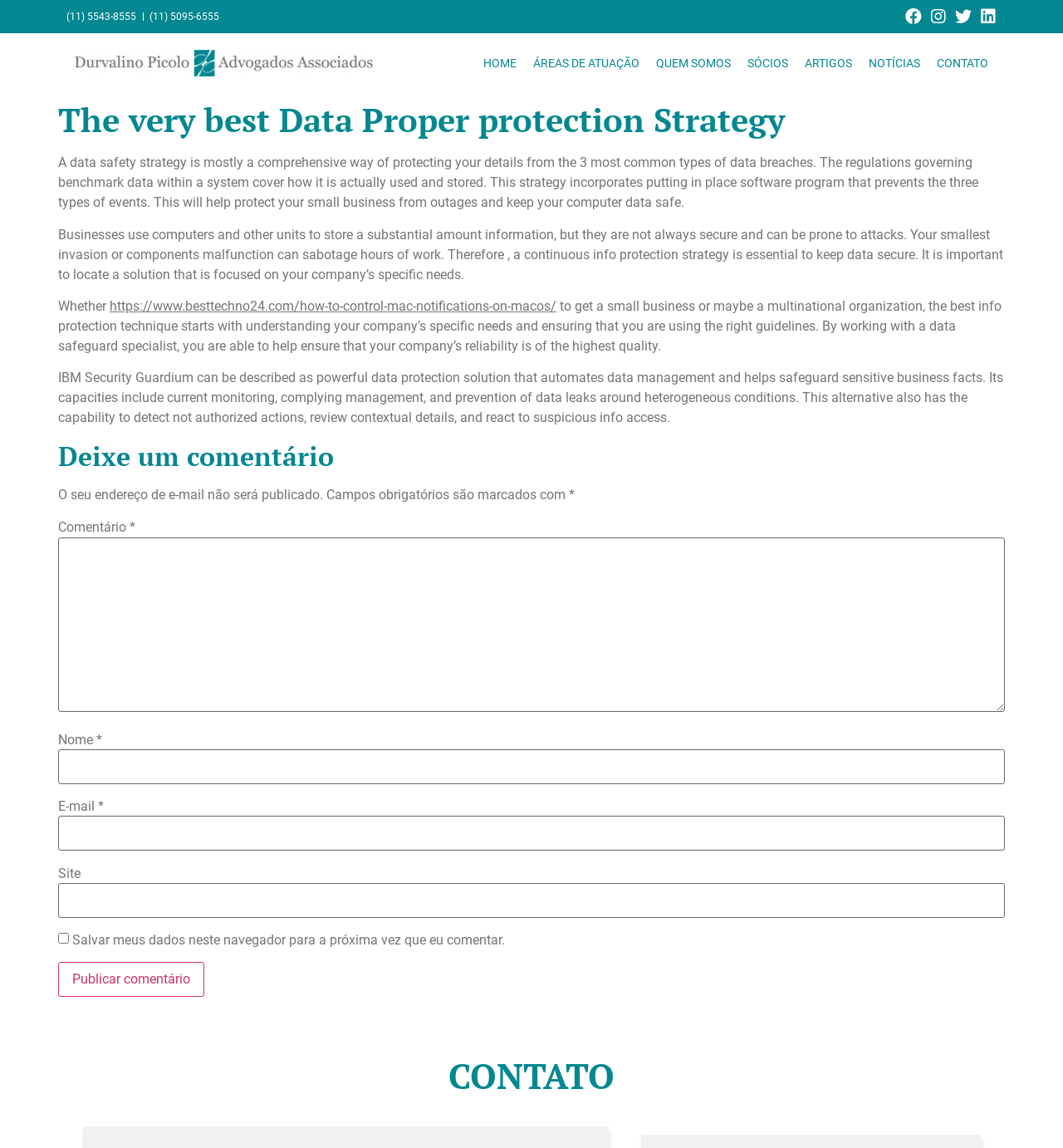What is the purpose of a data safety strategy?
Identify the answer in the screenshot and reply with a single word or phrase.

Protecting data from breaches